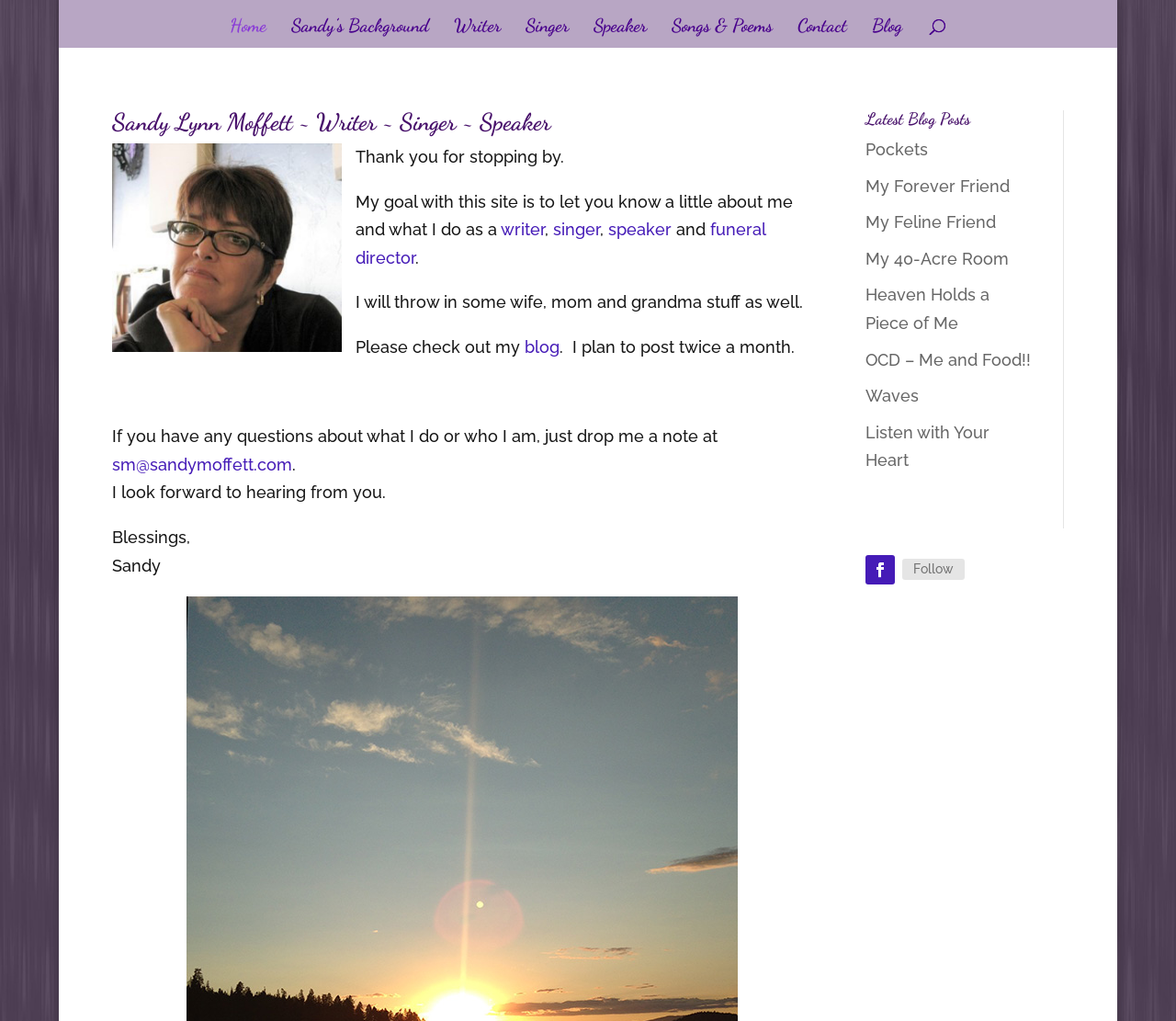Please answer the following question using a single word or phrase: 
What is the profession of Sandy Moffett?

Writer, Singer, Speaker, Funeral Director